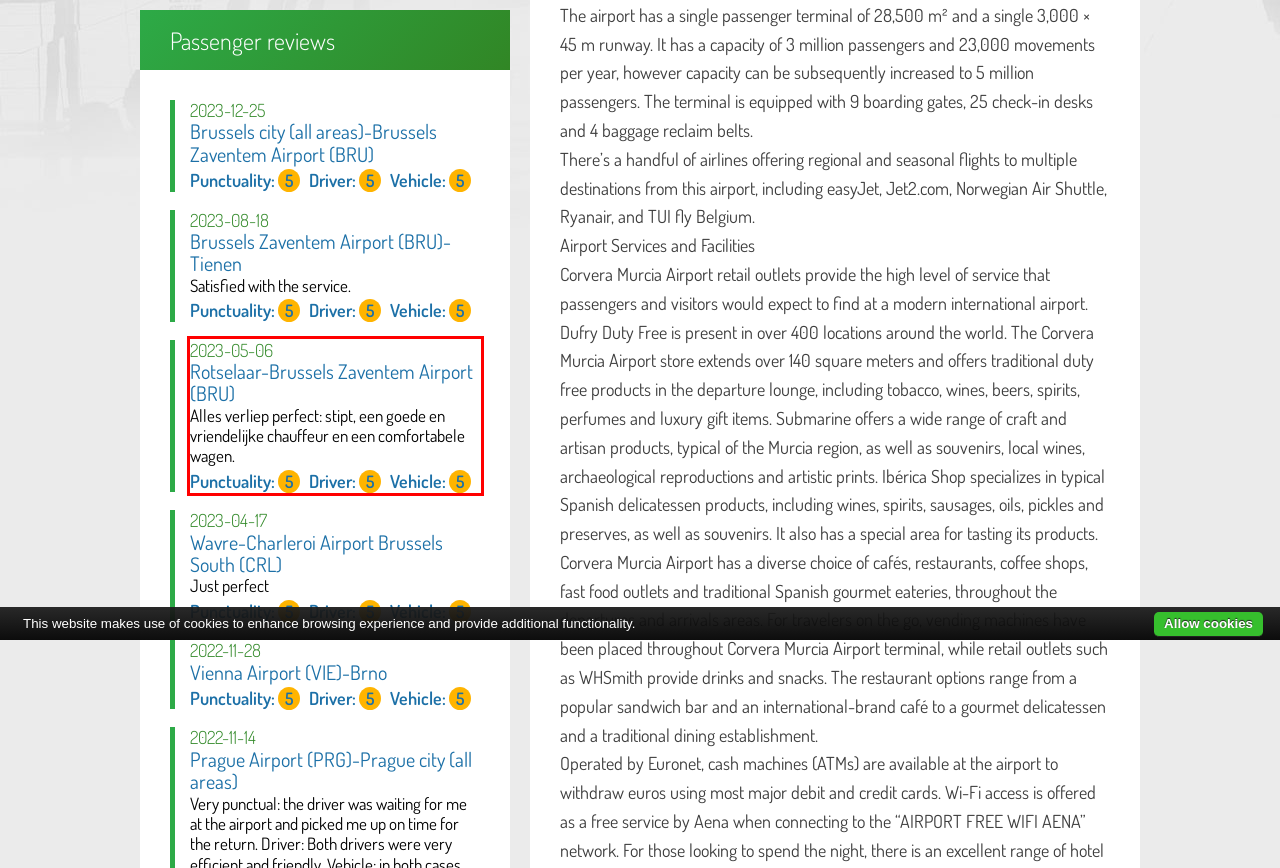Look at the provided screenshot of the webpage and perform OCR on the text within the red bounding box.

2023-05-06 Rotselaar-Brussels Zaventem Airport (BRU) Alles verliep perfect: stipt, een goede en vriendelijke chauffeur en een comfortabele wagen. Punctuality: 5 Driver: 5 Vehicle: 5